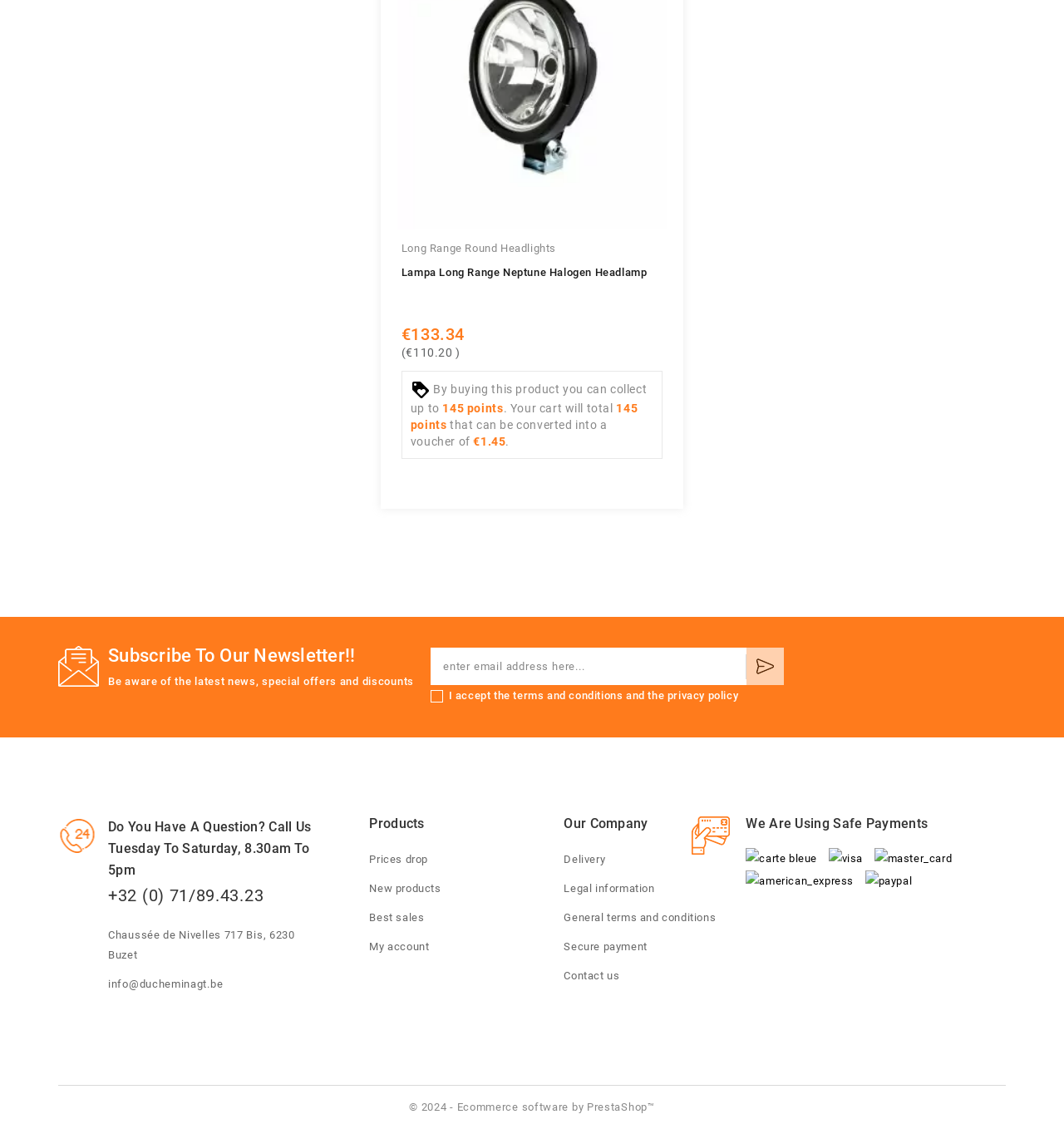Please answer the following question using a single word or phrase: How many points can be collected by buying this product?

145